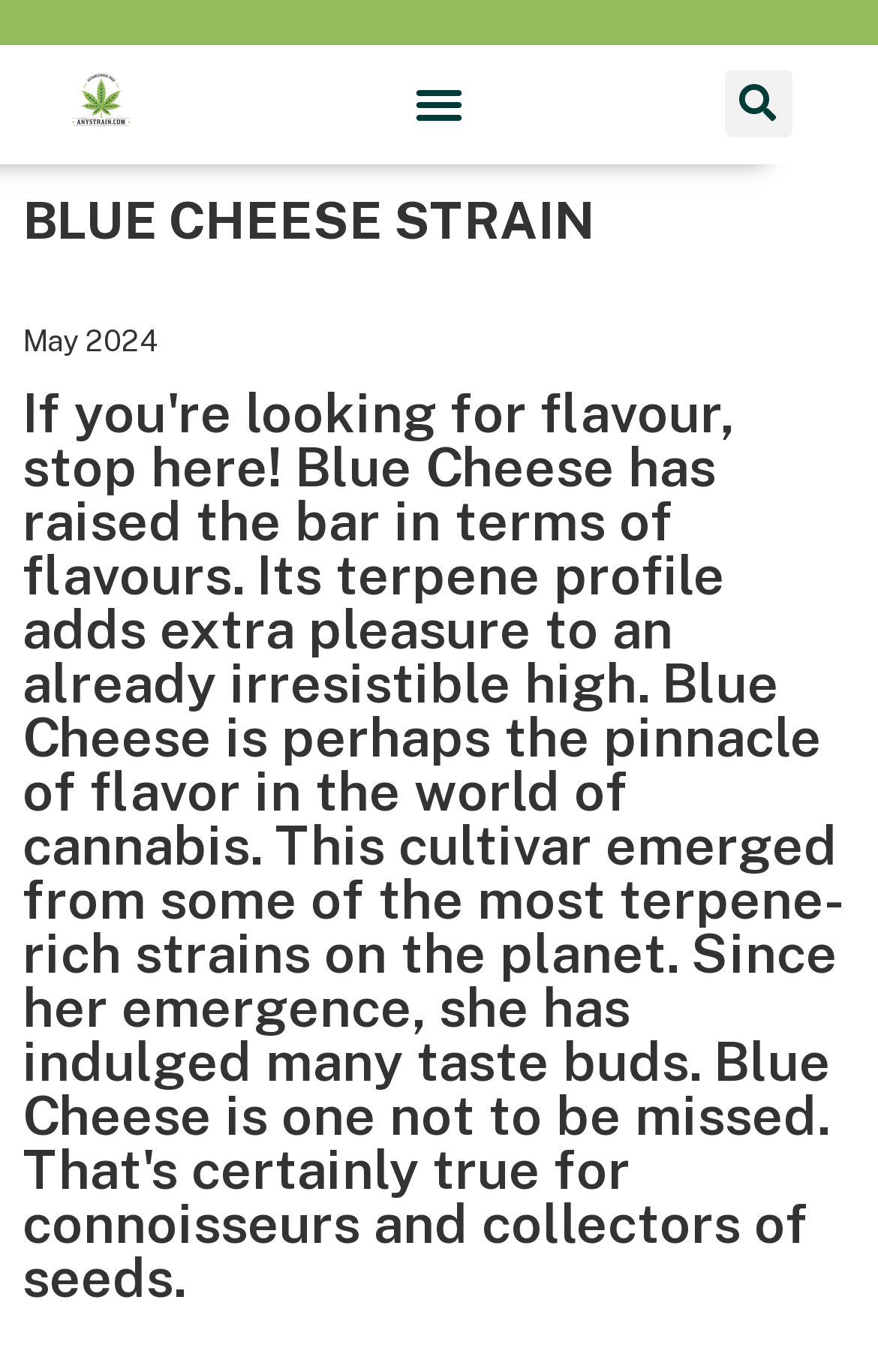Provide the text content of the webpage's main heading.

BLUE CHEESE STRAIN